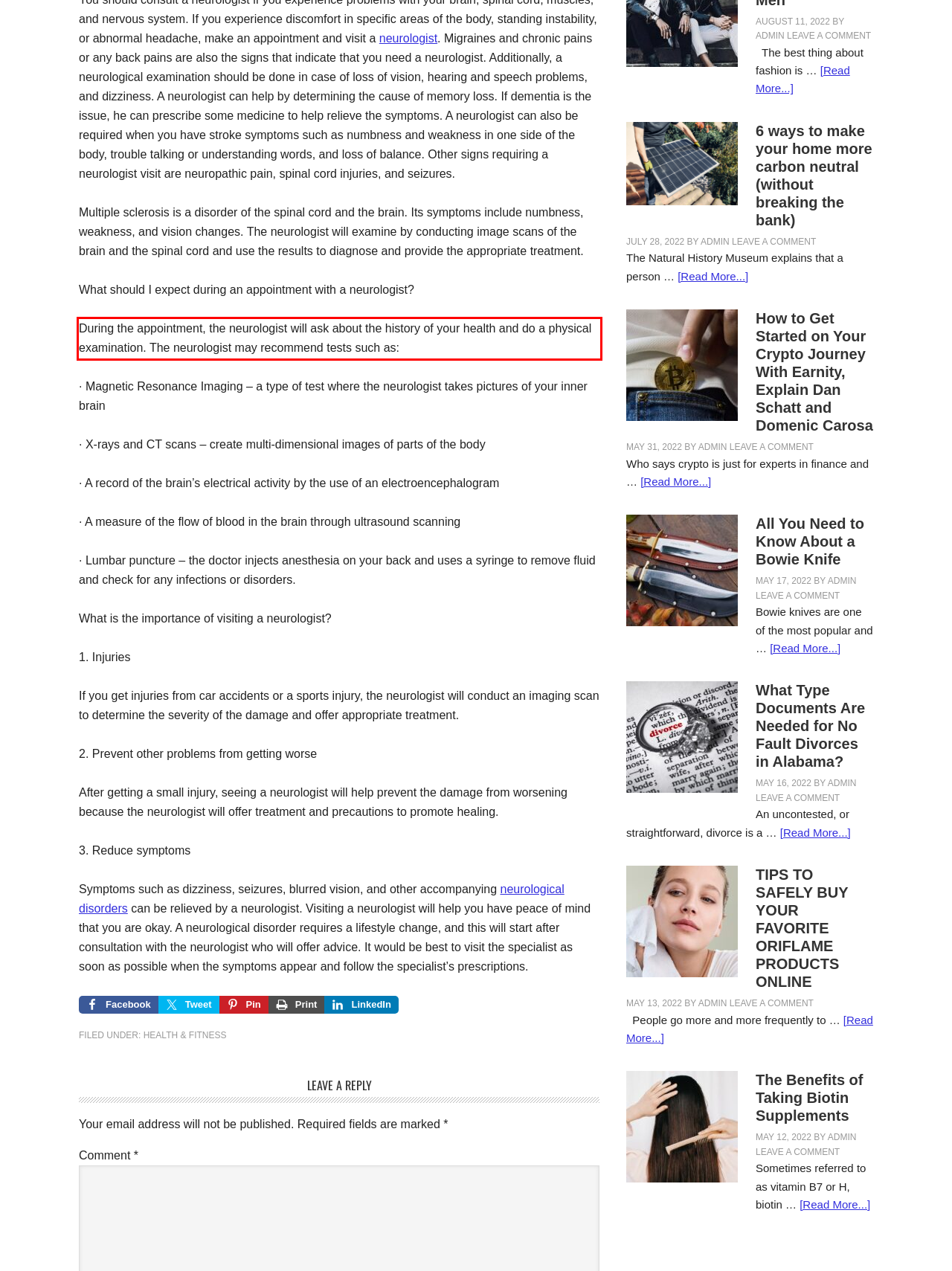Identify the text within the red bounding box on the webpage screenshot and generate the extracted text content.

During the appointment, the neurologist will ask about the history of your health and do a physical examination. The neurologist may recommend tests such as: